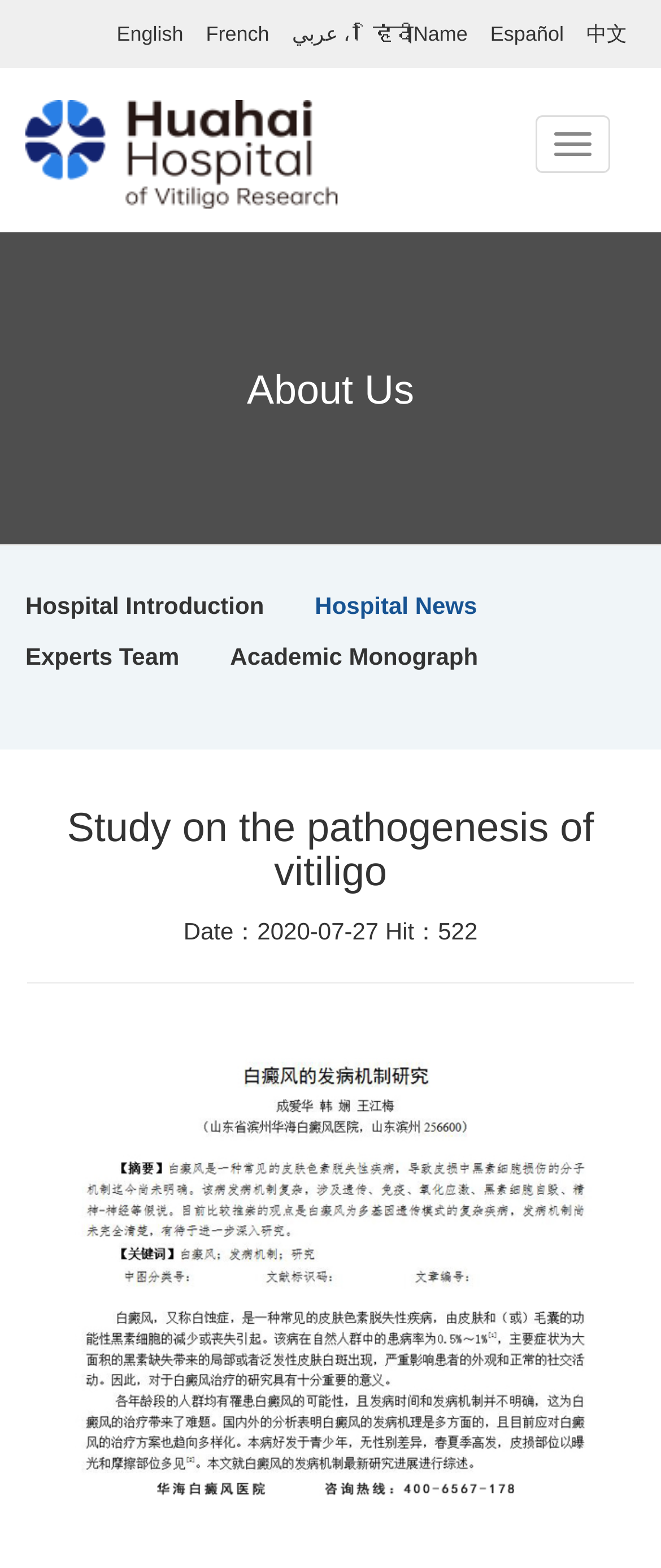Please find and report the bounding box coordinates of the element to click in order to perform the following action: "Learn about services". The coordinates should be expressed as four float numbers between 0 and 1, in the format [left, top, right, bottom].

None